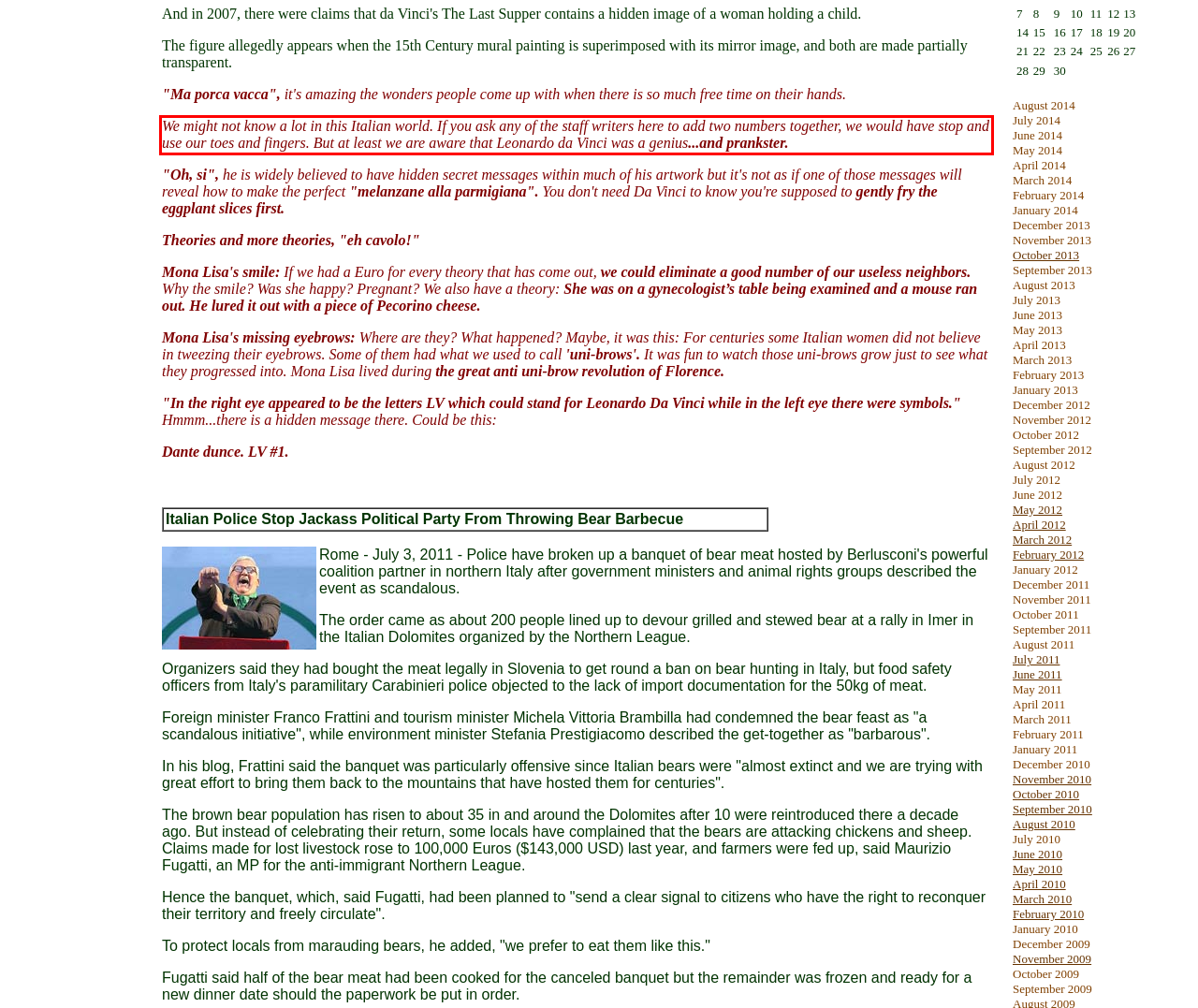You are given a screenshot of a webpage with a UI element highlighted by a red bounding box. Please perform OCR on the text content within this red bounding box.

We might not know a lot in this Italian world. If you ask any of the staff writers here to add two numbers together, we would have stop and use our toes and fingers. But at least we are aware that Leonardo da Vinci was a genius...and prankster.